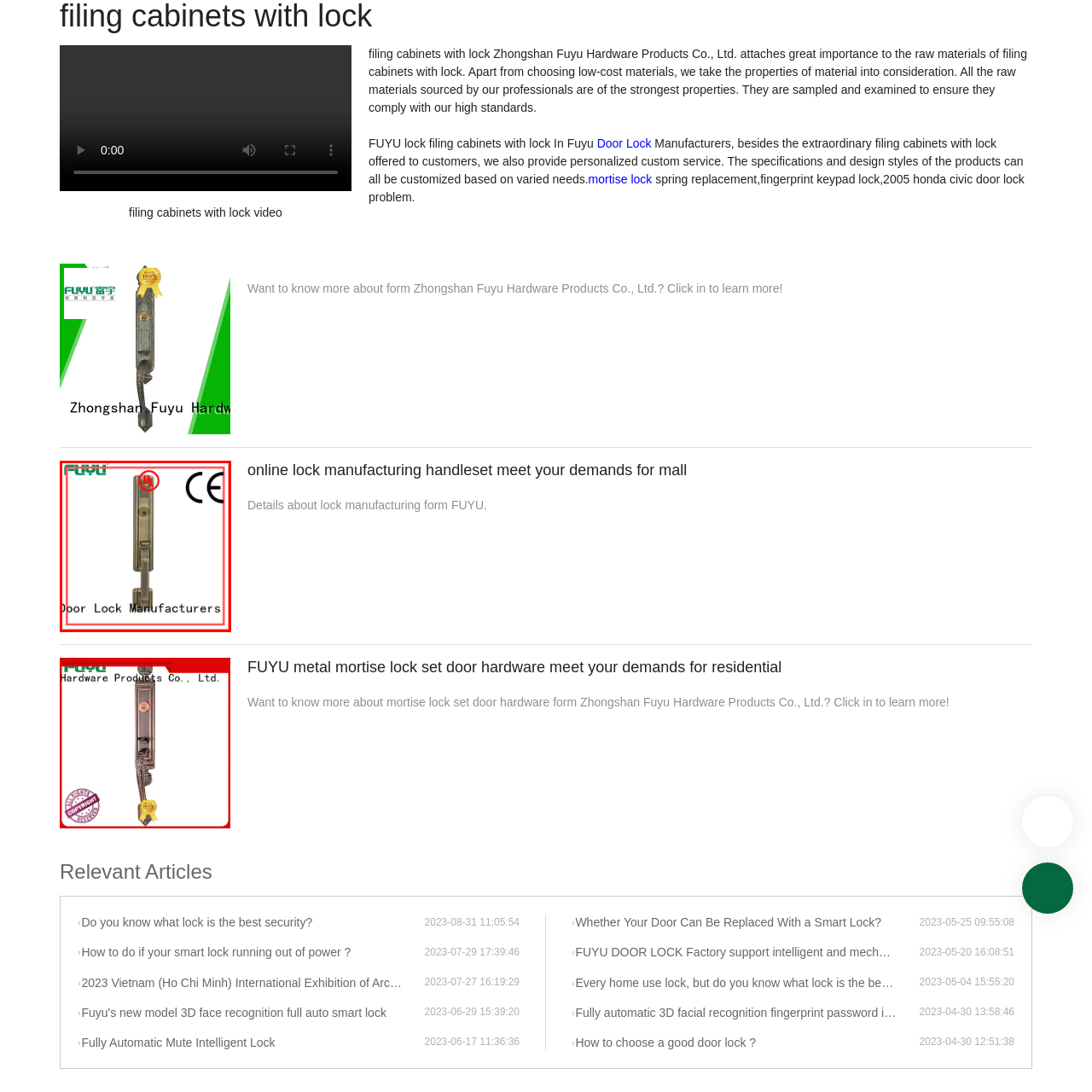View the area enclosed by the red box, What type of spaces does FUYU cater to? Respond using one word or phrase.

Residential and commercial